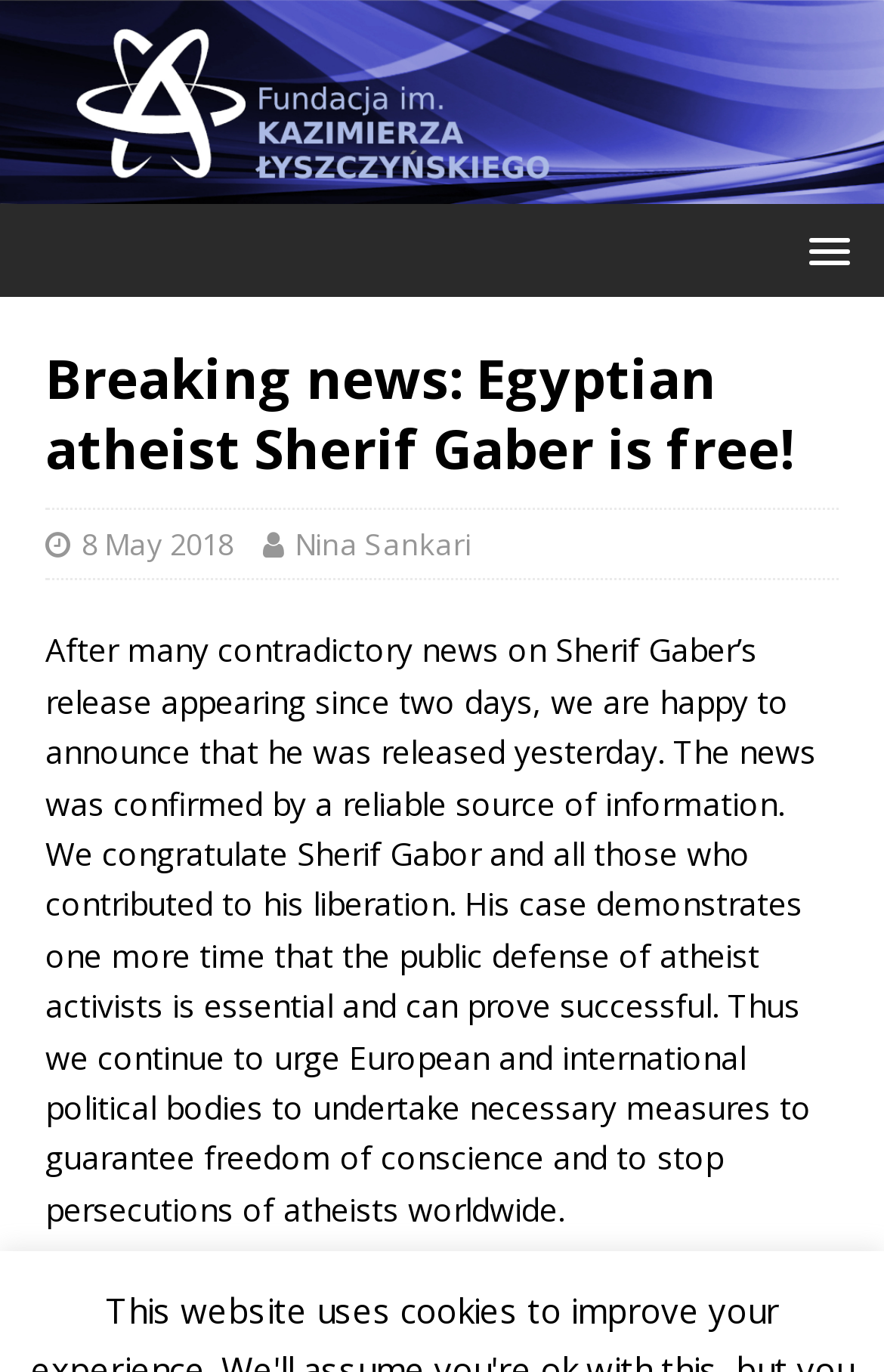Write an exhaustive caption that covers the webpage's main aspects.

The webpage appears to be a news article or blog post about the release of Egyptian atheist Sherif Gaber. At the top of the page, there is a logo or image of the organization "Fundacja im. Kazimierza Łyszczyńskiego – Ateizm, Racjonalizm, Świeckość" with a link to the organization's website. 

Below the logo, there is a menu link on the top right corner of the page. The main content of the page is an article with a heading "Breaking news: Egyptian atheist Sherif Gaber is free!" followed by two links, one indicating the date "8 May 2018" and the other indicating the author "Nina Sankari". 

The article itself is a short paragraph announcing the release of Sherif Gaber, confirmed by a reliable source, and congratulating him and those who contributed to his liberation. The article also highlights the importance of public defense of atheist activists and urges political bodies to guarantee freedom of conscience and stop persecutions of atheists worldwide.

At the bottom of the page, there is a link to a previous article or post related to the #FreeSherifGaber campaign.